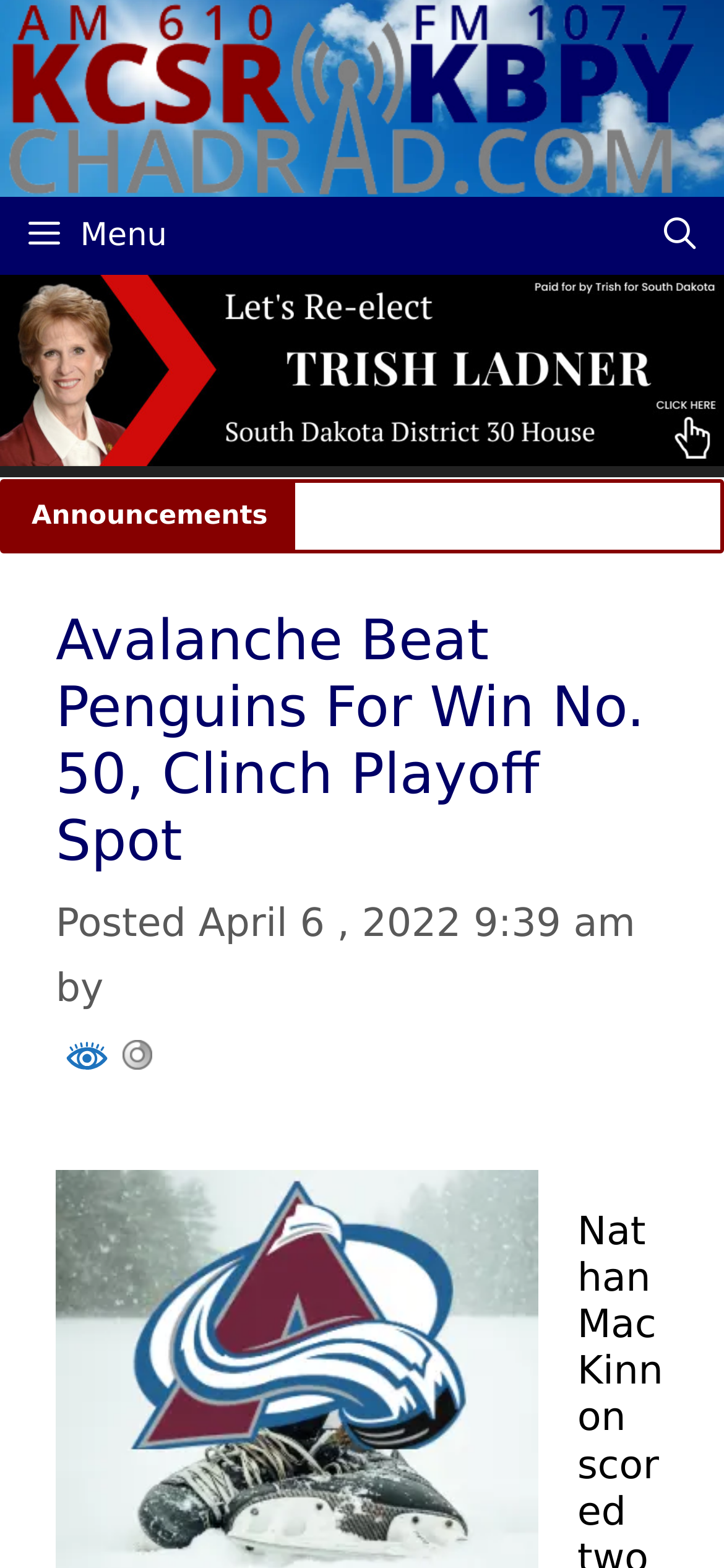Identify and provide the main heading of the webpage.

Avalanche Beat Penguins For Win No. 50, Clinch Playoff Spot